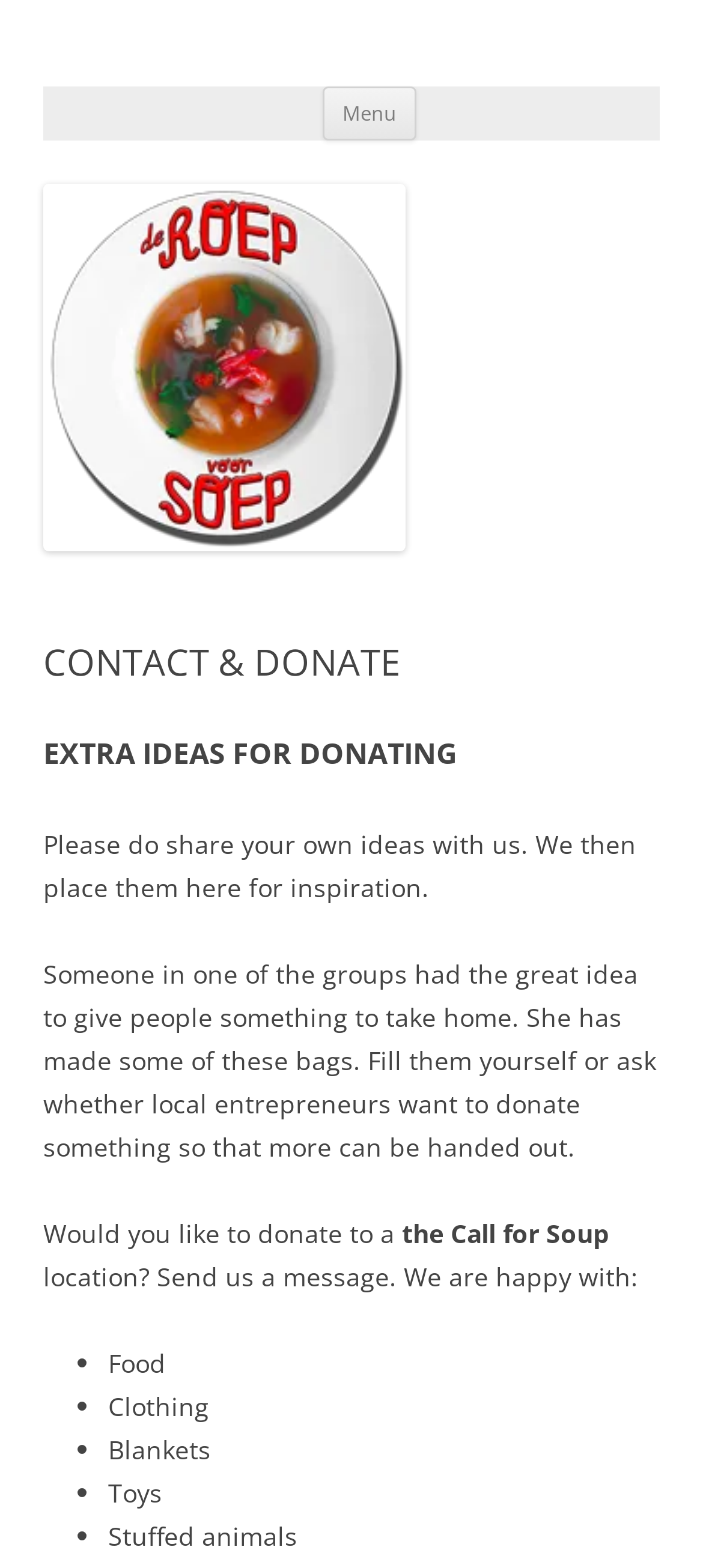What is the title or heading displayed on the webpage?

the Call for Soup